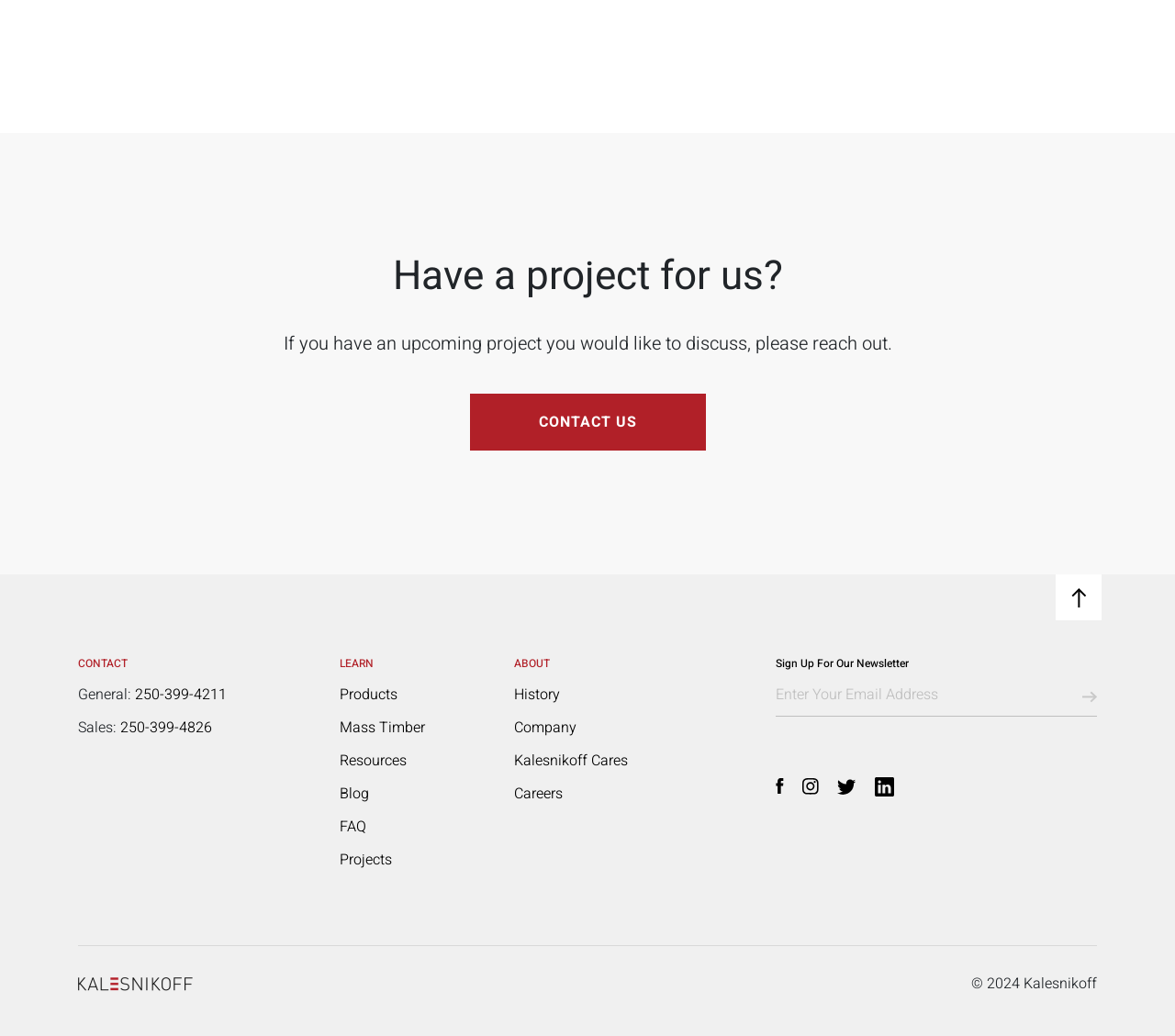What is the copyright year of the webpage?
Answer the question using a single word or phrase, according to the image.

2024